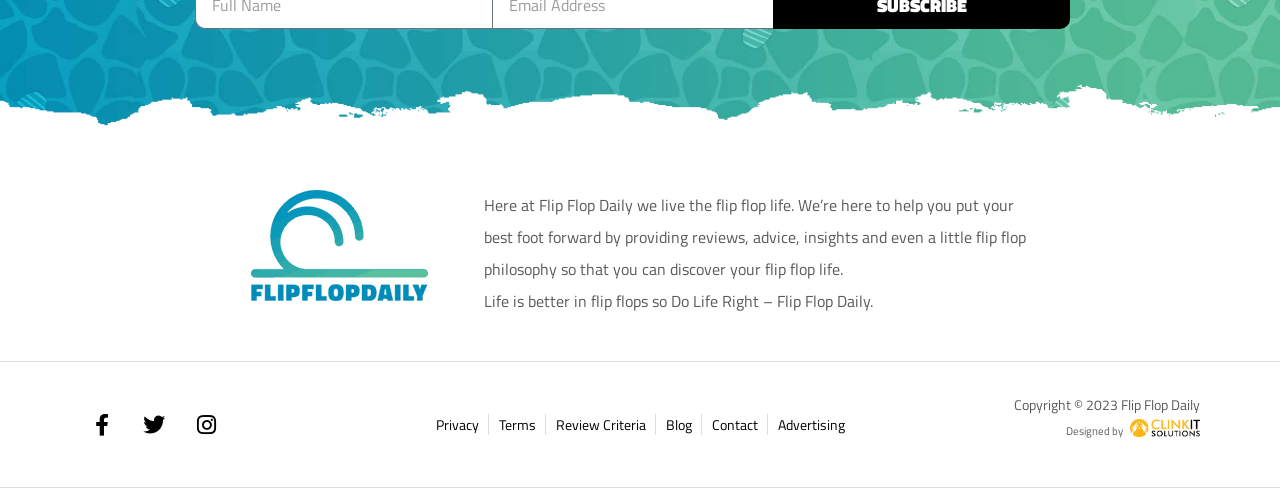Determine the bounding box coordinates of the element that should be clicked to execute the following command: "Click the 'Home' link".

None